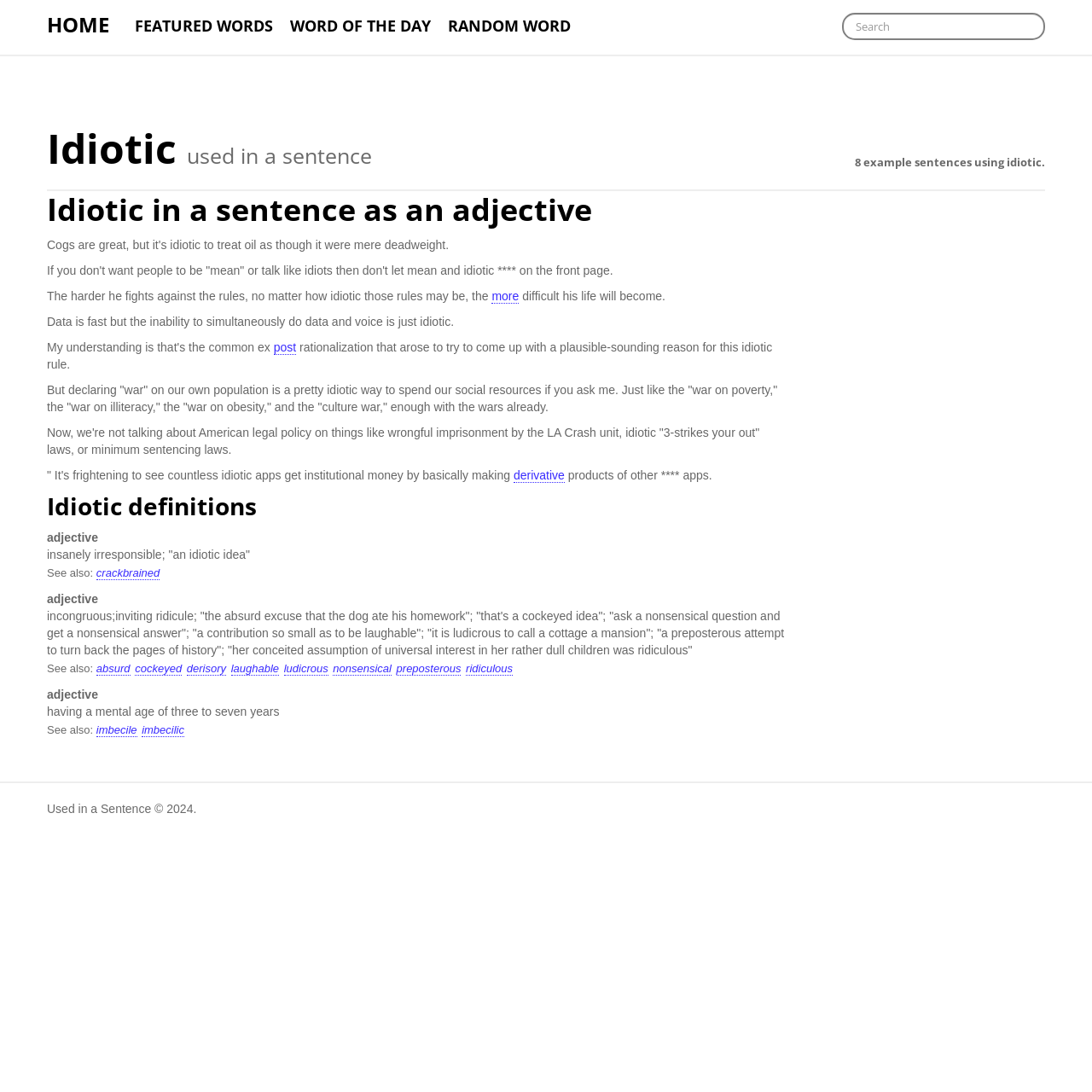Show the bounding box coordinates of the element that should be clicked to complete the task: "Click on HOME".

[0.027, 0.0, 0.116, 0.047]